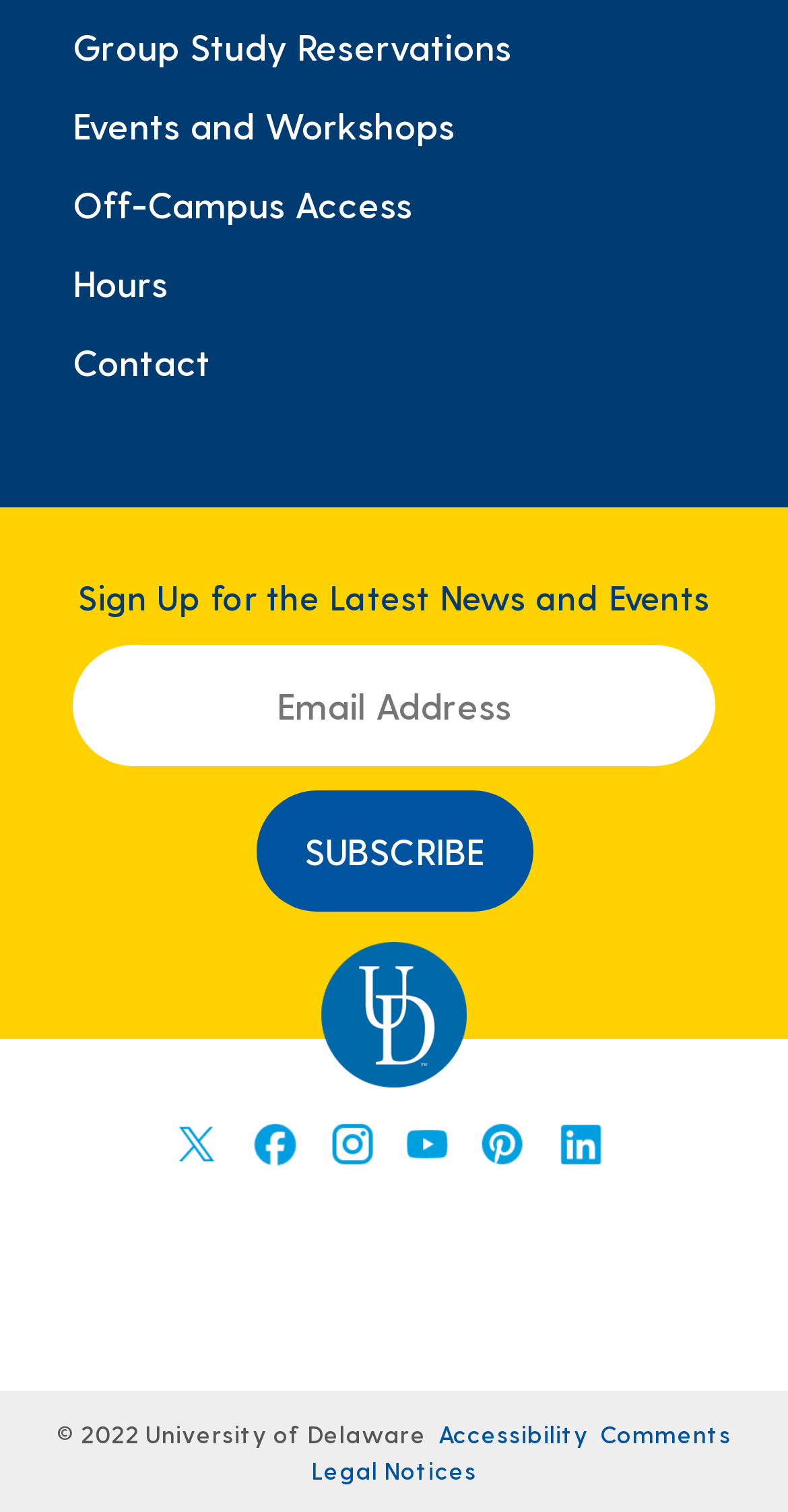Please look at the image and answer the question with a detailed explanation: What is the copyright year?

The copyright information is present at the bottom of the webpage, which states '© 2022 University of Delaware', indicating that the copyright year is 2022.